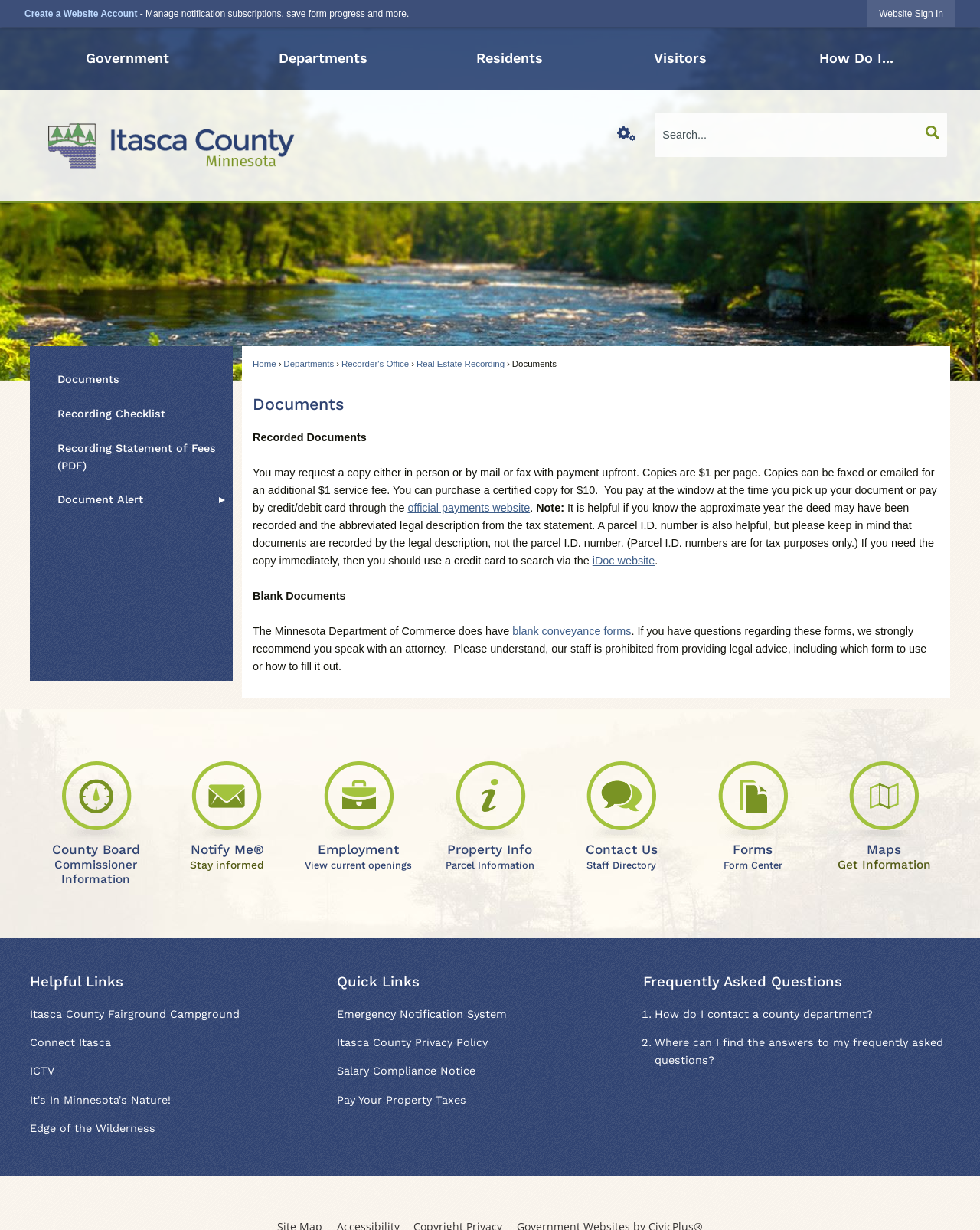Please determine the bounding box coordinates of the area that needs to be clicked to complete this task: 'Manage privacy'. The coordinates must be four float numbers between 0 and 1, formatted as [left, top, right, bottom].

None